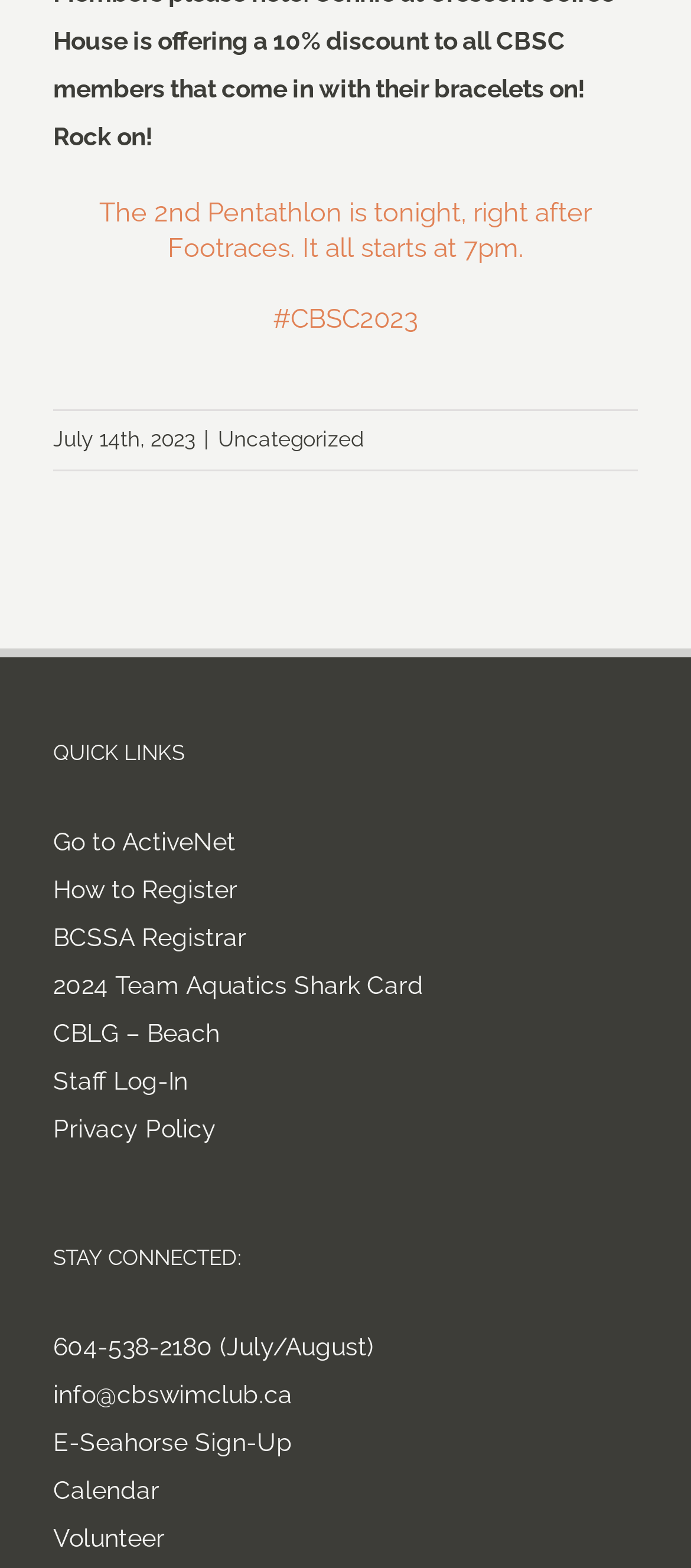Pinpoint the bounding box coordinates of the element to be clicked to execute the instruction: "Sign up for E-Seahorse".

[0.077, 0.906, 0.923, 0.936]